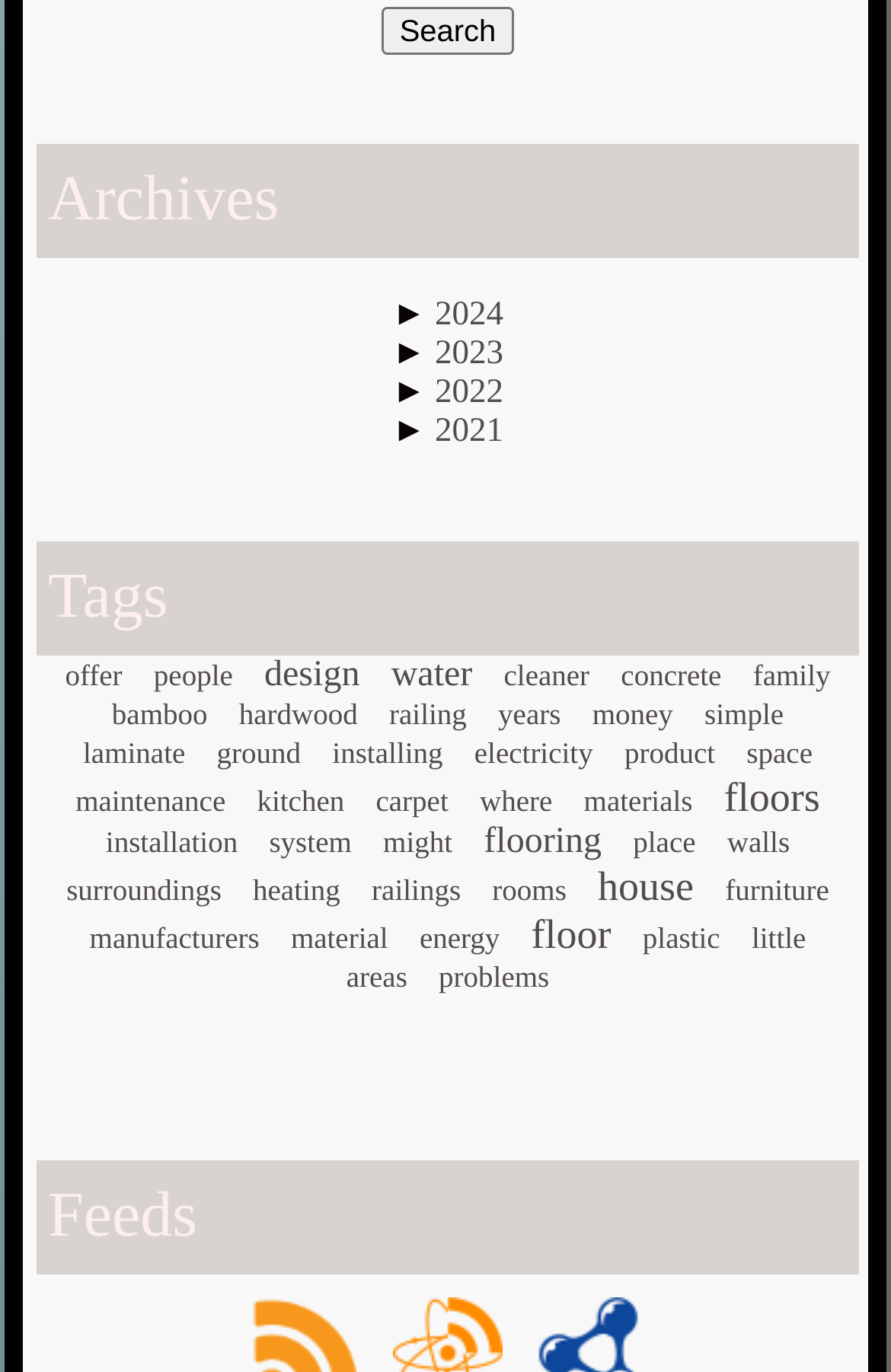Specify the bounding box coordinates (top-left x, top-left y, bottom-right x, bottom-right y) of the UI element in the screenshot that matches this description: areas

[0.389, 0.7, 0.457, 0.725]